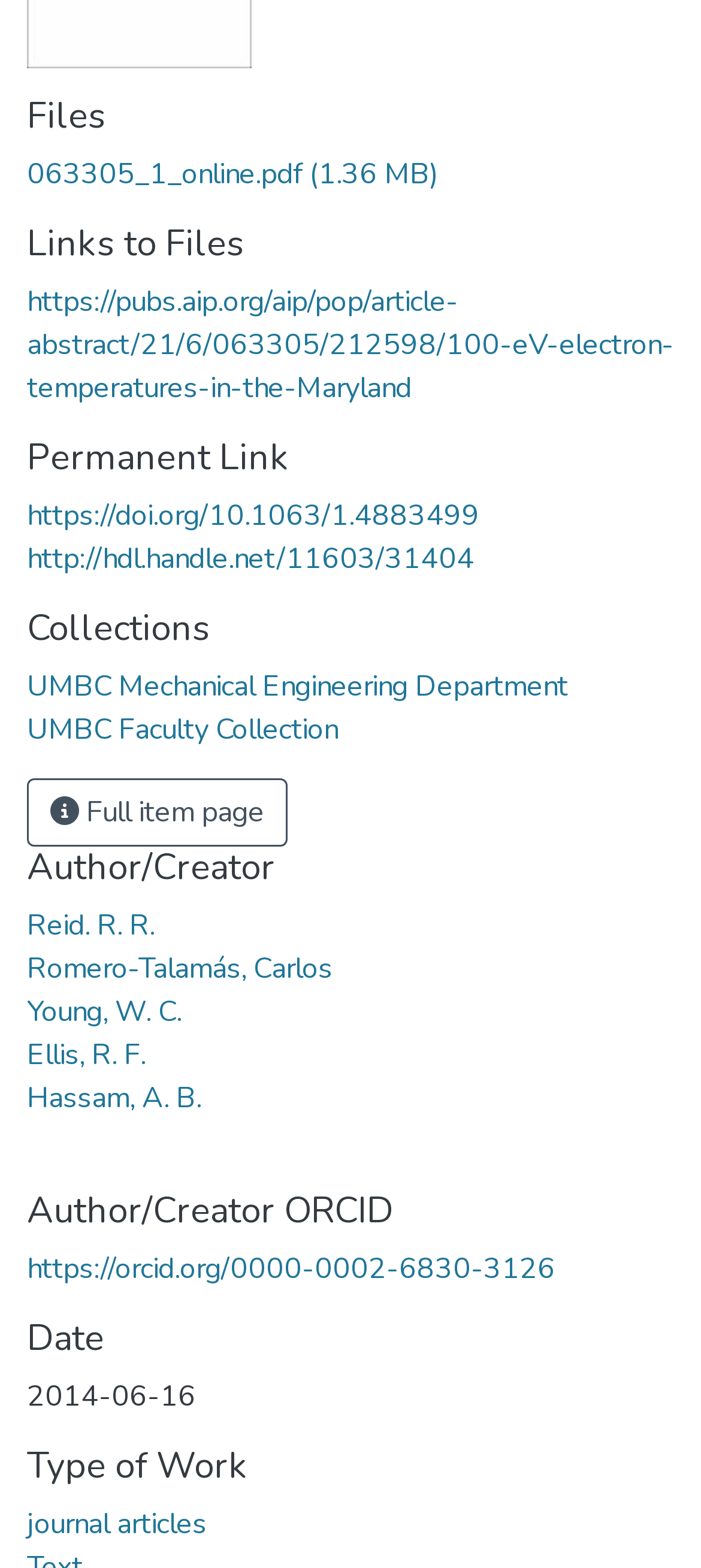Analyze the image and give a detailed response to the question:
What is the title of the first file?

The first file is listed under the 'Files' heading, and its title is '063305_1_online.pdf' with a size of 1.36 MB.